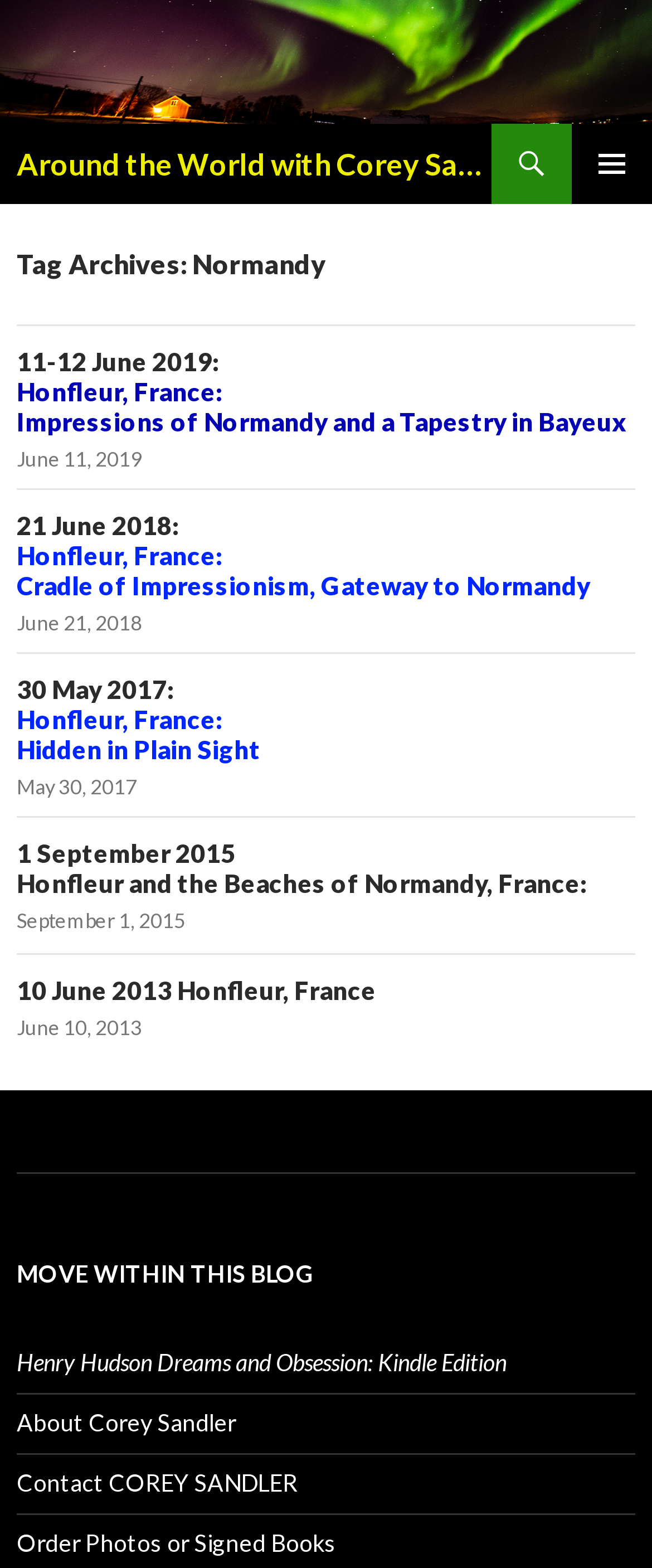Please identify the primary heading of the webpage and give its text content.

Around the World with Corey Sandler